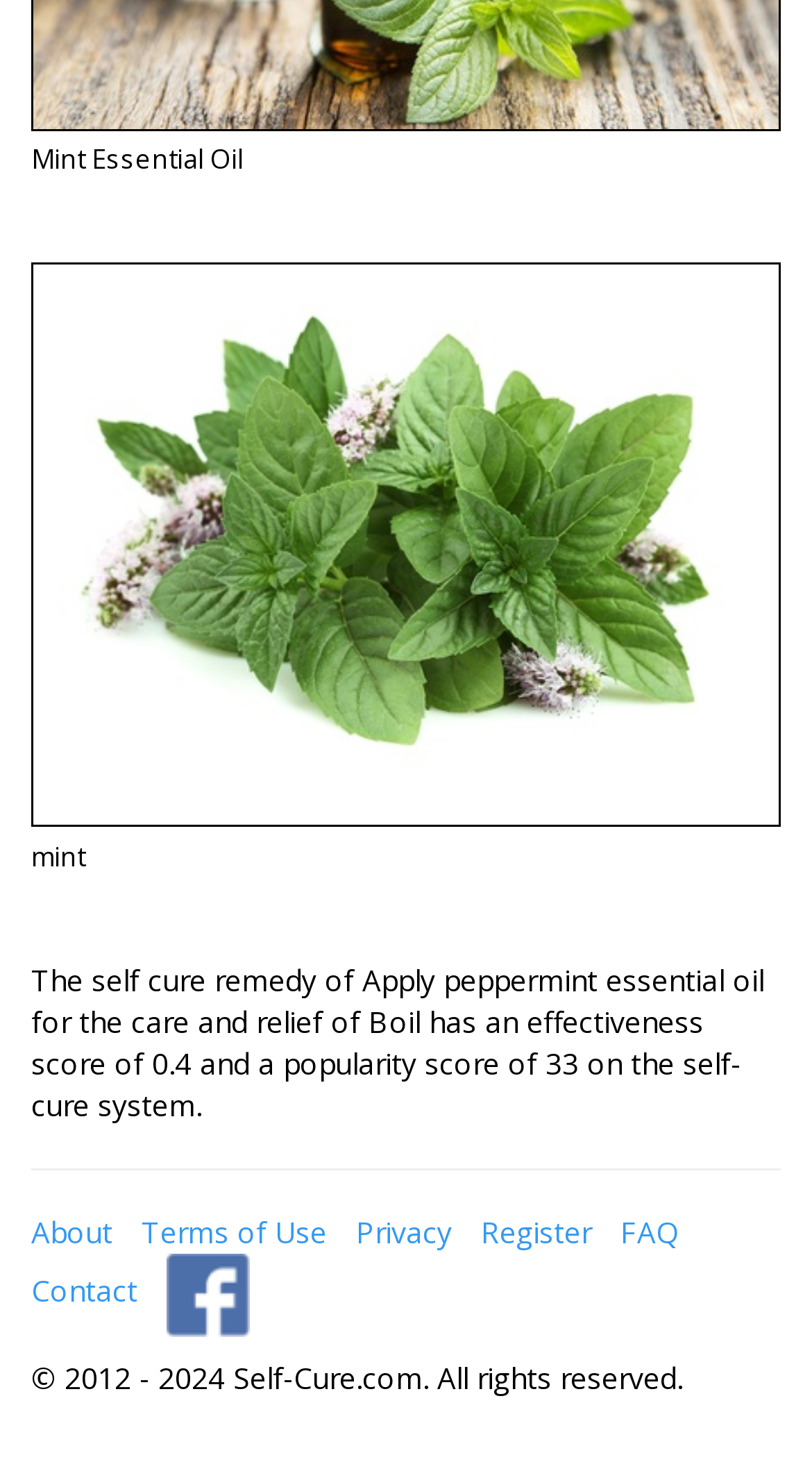What is the effectiveness score of Boil?
Answer the question with a single word or phrase, referring to the image.

0.4